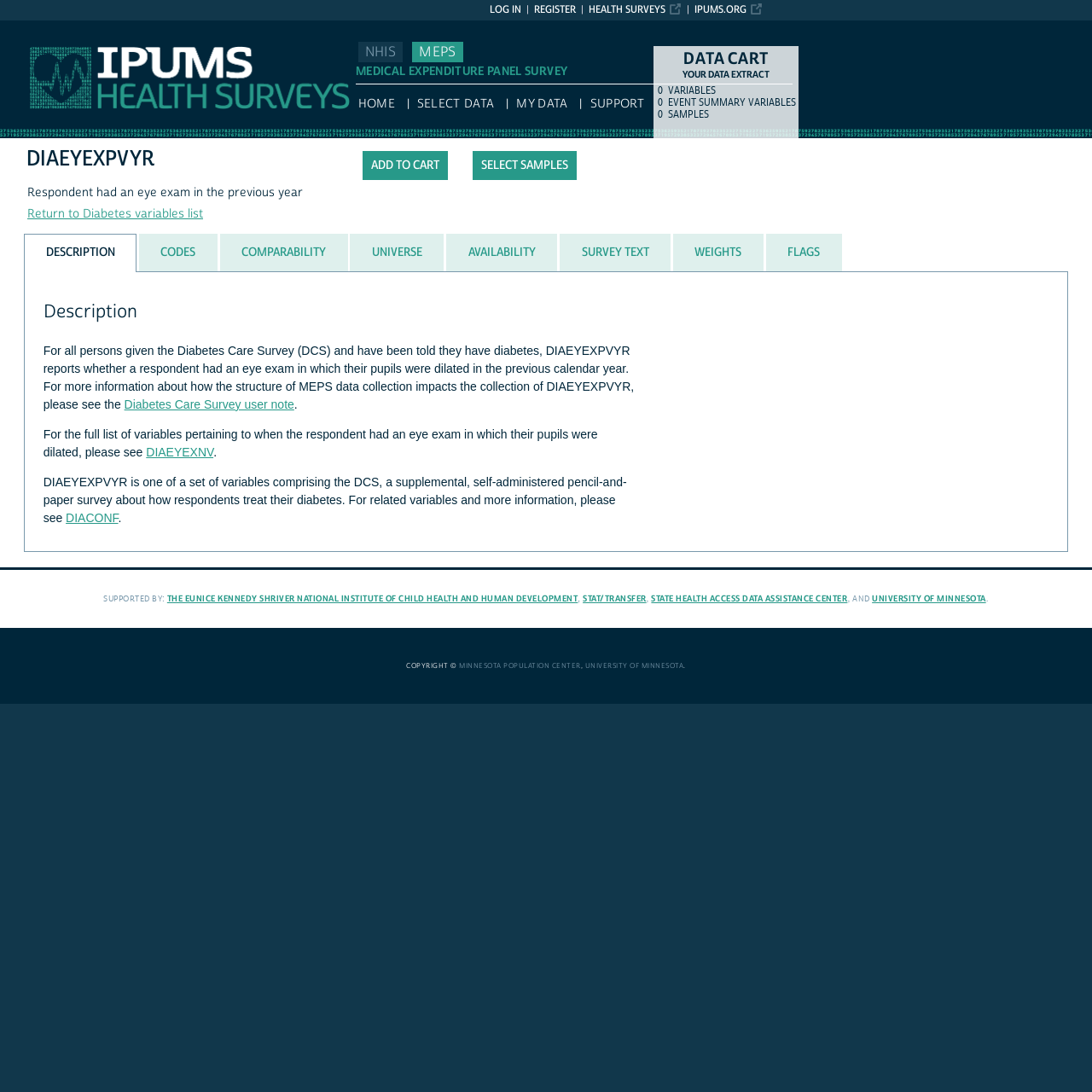Determine the bounding box coordinates of the section I need to click to execute the following instruction: "Click the 'Return to Diabetes variables list' link". Provide the coordinates as four float numbers between 0 and 1, i.e., [left, top, right, bottom].

[0.025, 0.189, 0.186, 0.203]